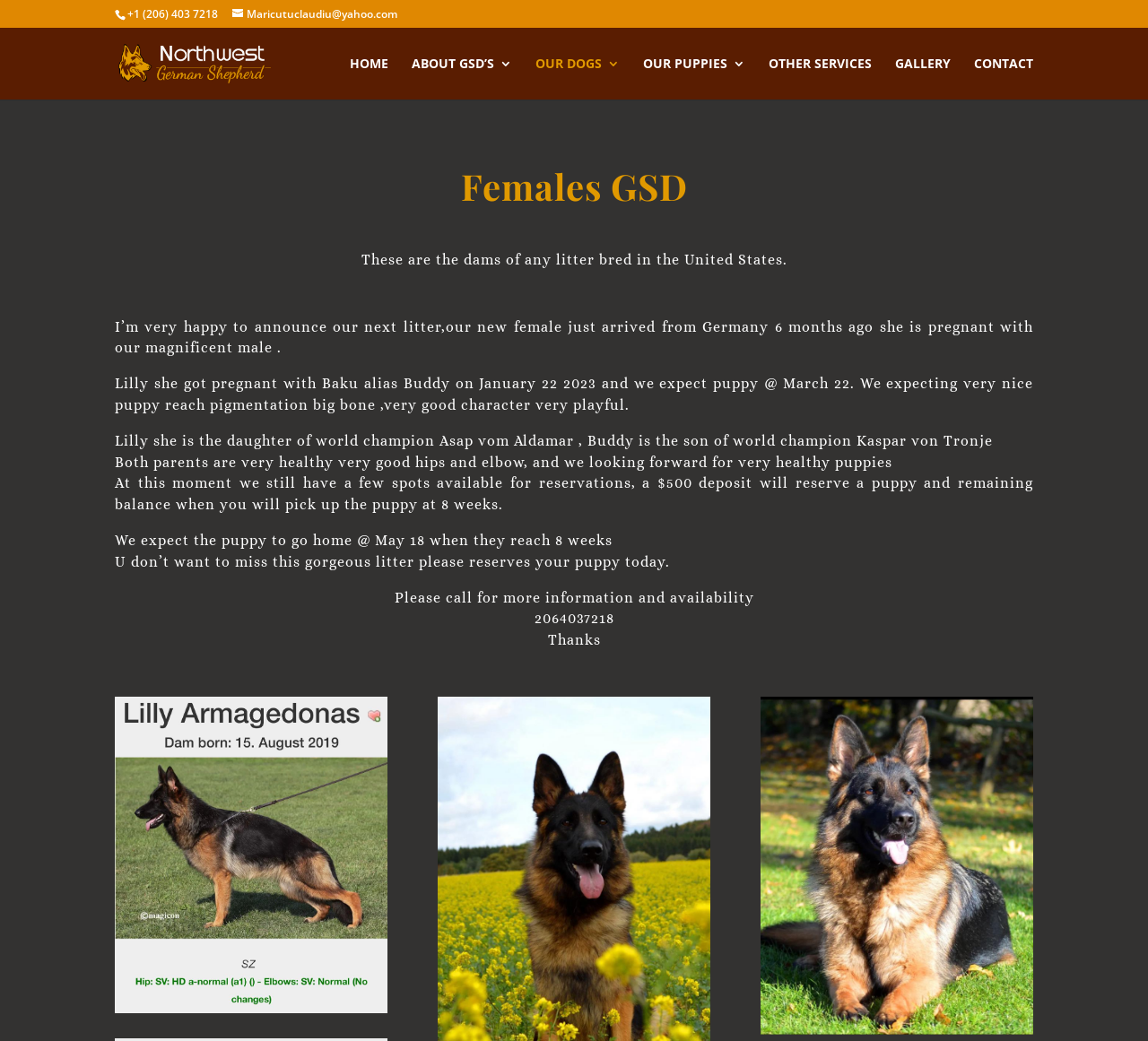When can the puppies go home?
Based on the visual, give a brief answer using one word or a short phrase.

May 18